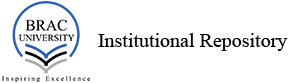Generate an in-depth description of the image.

The image features the logo of BRAC University, prominently displayed at the top of the webpage. It includes a stylized open book, which symbolizes knowledge and education, underscored by the university's name, "BRAC UNIVERSITY," in bold letters. Below the name, the words "Institutional Repository" indicate a dedicated platform for storing and accessing academic materials and research outputs related to the university. The tagline "Inspiring Excellence" reinforces the university's commitment to academic achievement and innovation, creating an inviting and scholarly aesthetic.